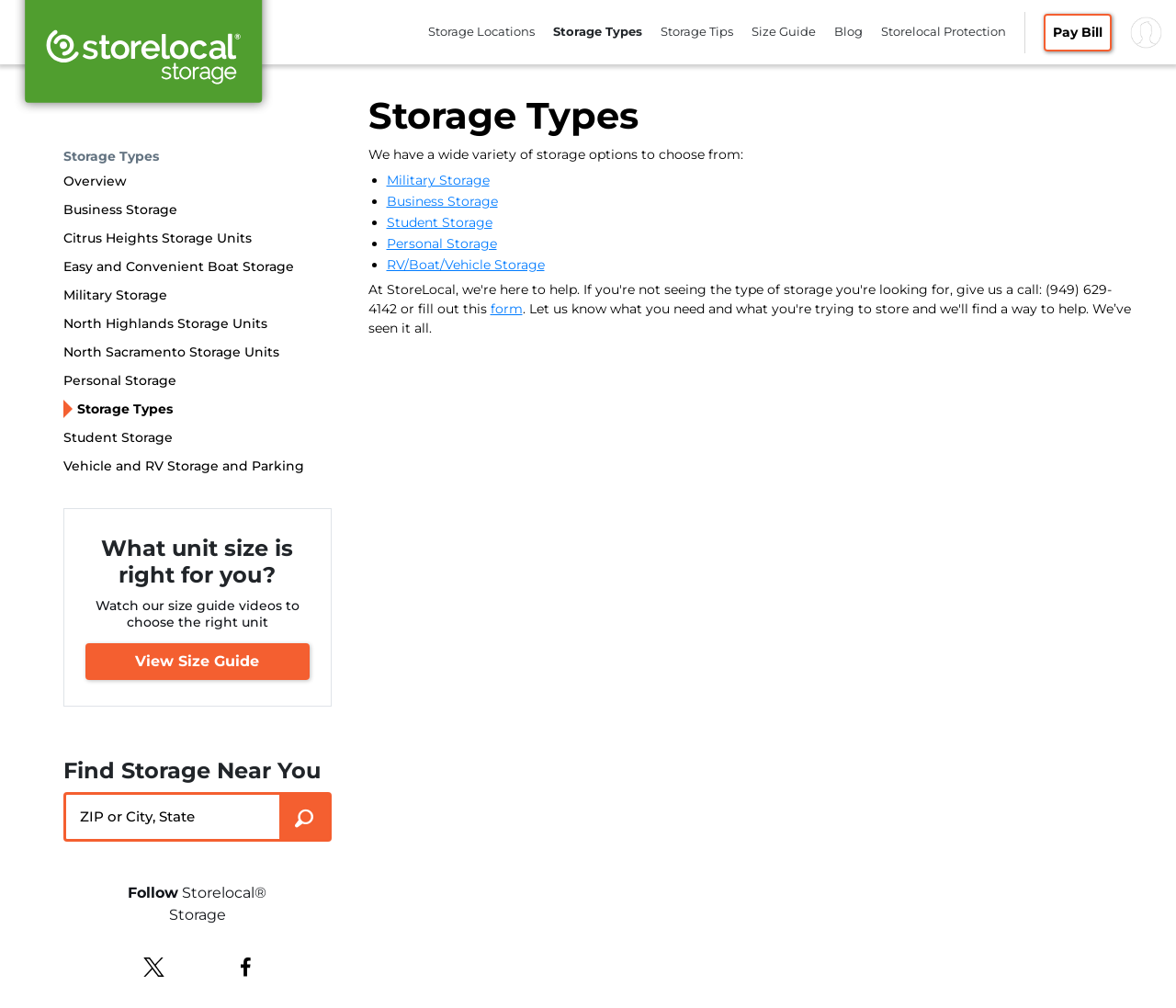Identify the bounding box coordinates necessary to click and complete the given instruction: "Visit the welcome page".

None